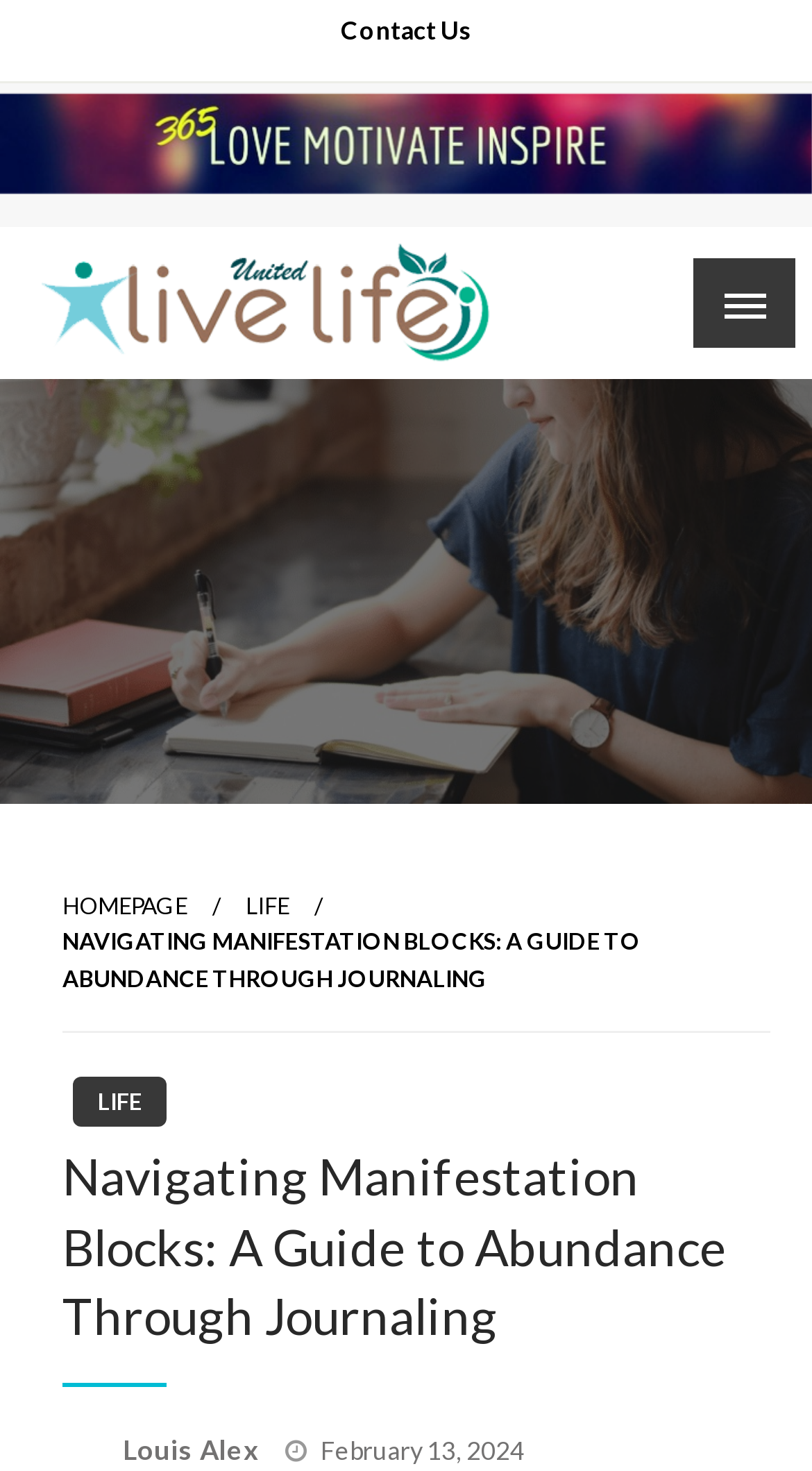Please identify the bounding box coordinates of the element I need to click to follow this instruction: "read life section".

[0.303, 0.606, 0.356, 0.624]